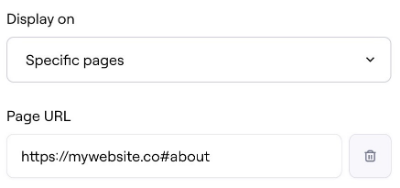Please provide a detailed answer to the question below by examining the image:
What is the benefit of this setup?

This setup enables tailored user experiences based on page navigation and URL parameters, allowing website owners to effectively target specific segments of website traffic and provide a more personalized experience for their users.